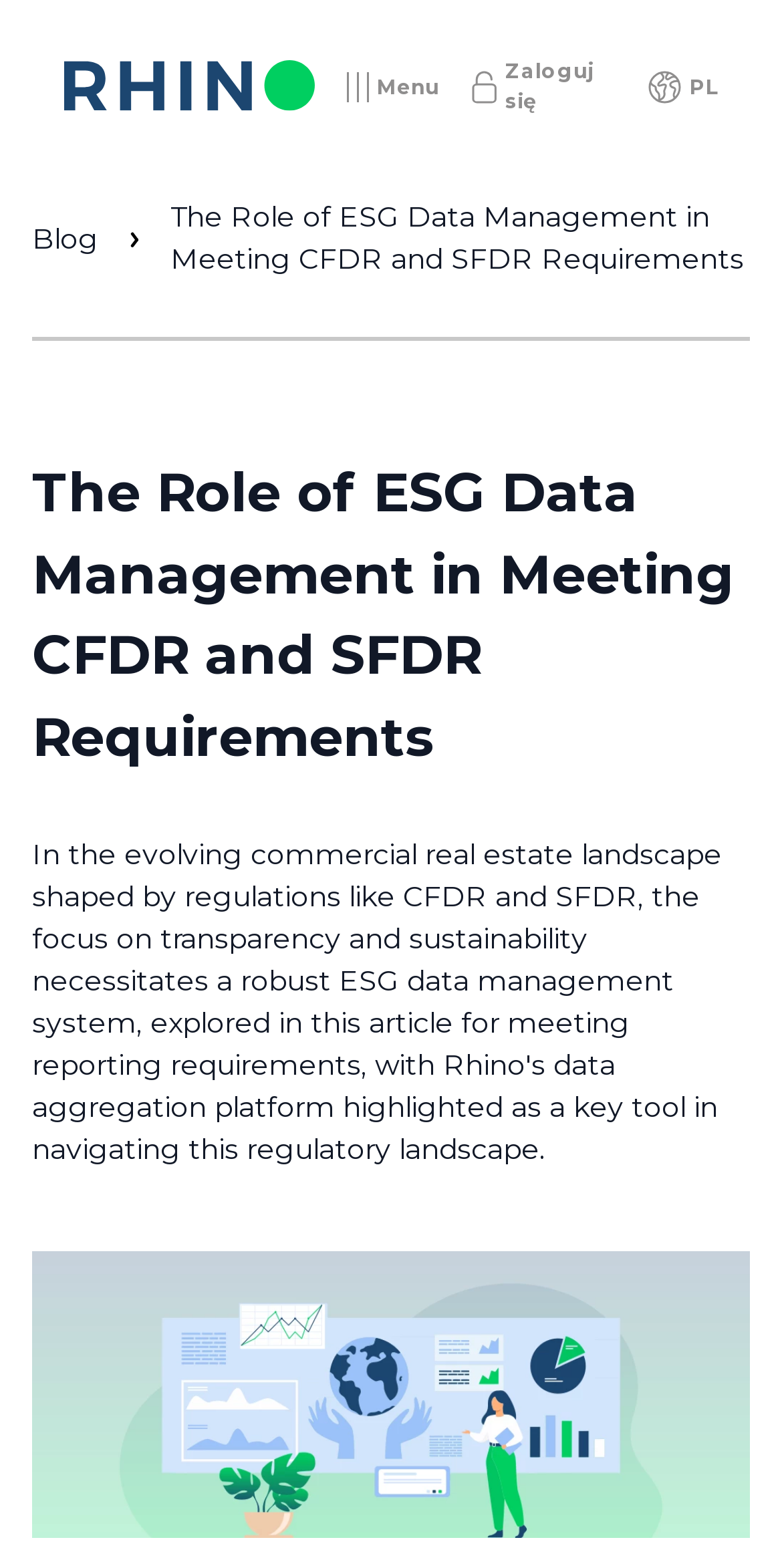What language is the webpage in?
Examine the webpage screenshot and provide an in-depth answer to the question.

The language of the webpage can be determined by the 'PL' link on the top-right corner, which is an abbreviation for Polish.